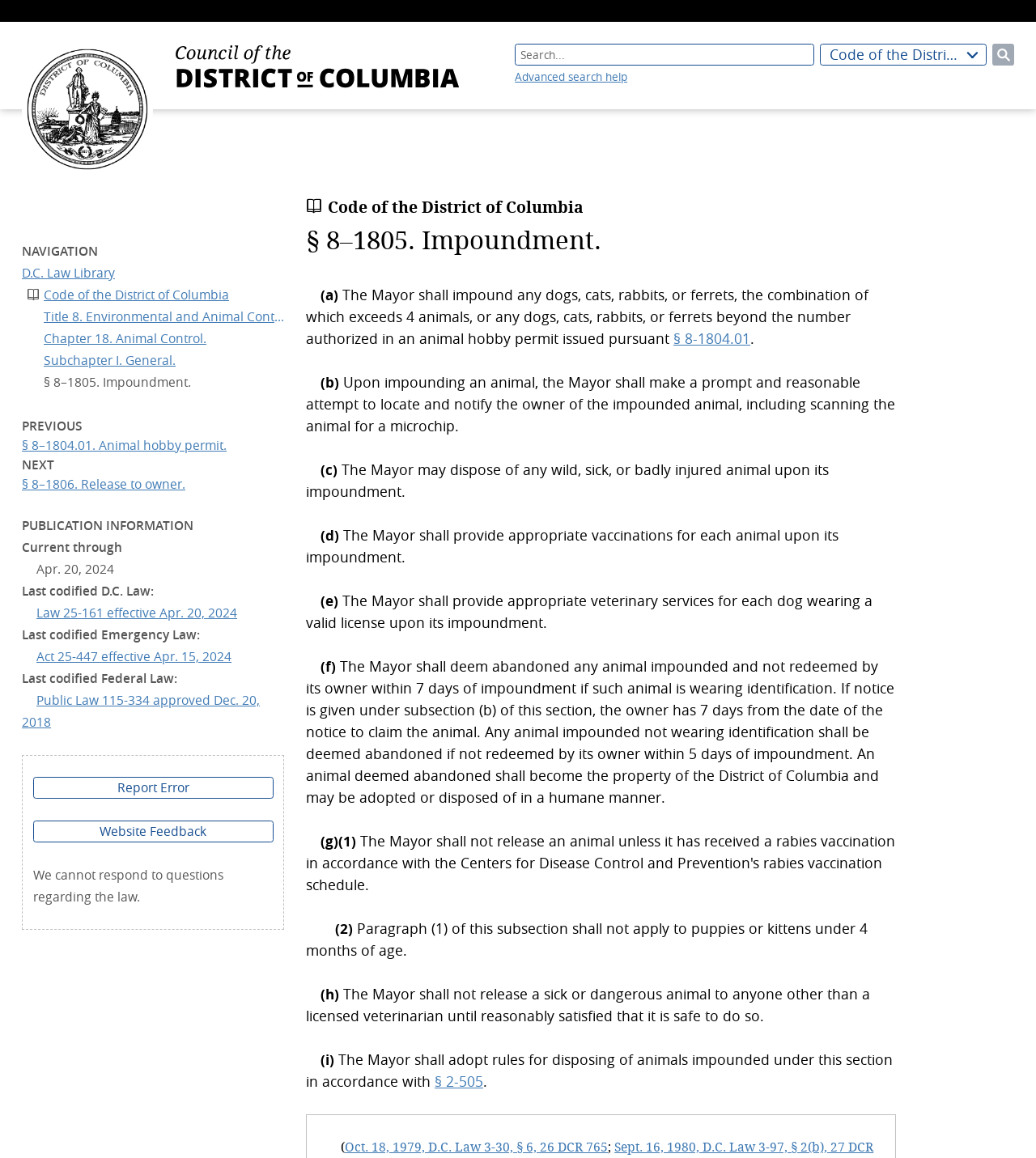Offer a thorough description of the webpage.

This webpage is about the Code of the District of Columbia, specifically Section 8-1805, Impoundment. At the top of the page, there is a logo of the Council of the District of Columbia and a link to return to the home page. Next to the logo, there is a search box and a button to search the code. Below the search box, there is a button to access the Code of the District of Columbia and a link to advanced search help.

On the left side of the page, there is a navigation menu with breadcrumbs showing the hierarchy of the code, from the D.C. Law Library to the current section, Impoundment. Below the breadcrumbs, there is a heading "Code of the District of Columbia" and the title of the current section, "§ 8-1805. Impoundment."

The main content of the page is divided into subsections (a) to (i), each describing a specific aspect of impoundment, such as the Mayor's duties, the treatment of animals, and the rules for disposing of impounded animals. There are also links to related sections, such as § 8-1804.01, and references to other laws and regulations.

At the bottom of the page, there is a section with publication information, including the current version of the code, the last codified D.C. Law, Emergency Law, and Federal Law. There are also links to previous and next articles, and buttons to report errors and provide website feedback.